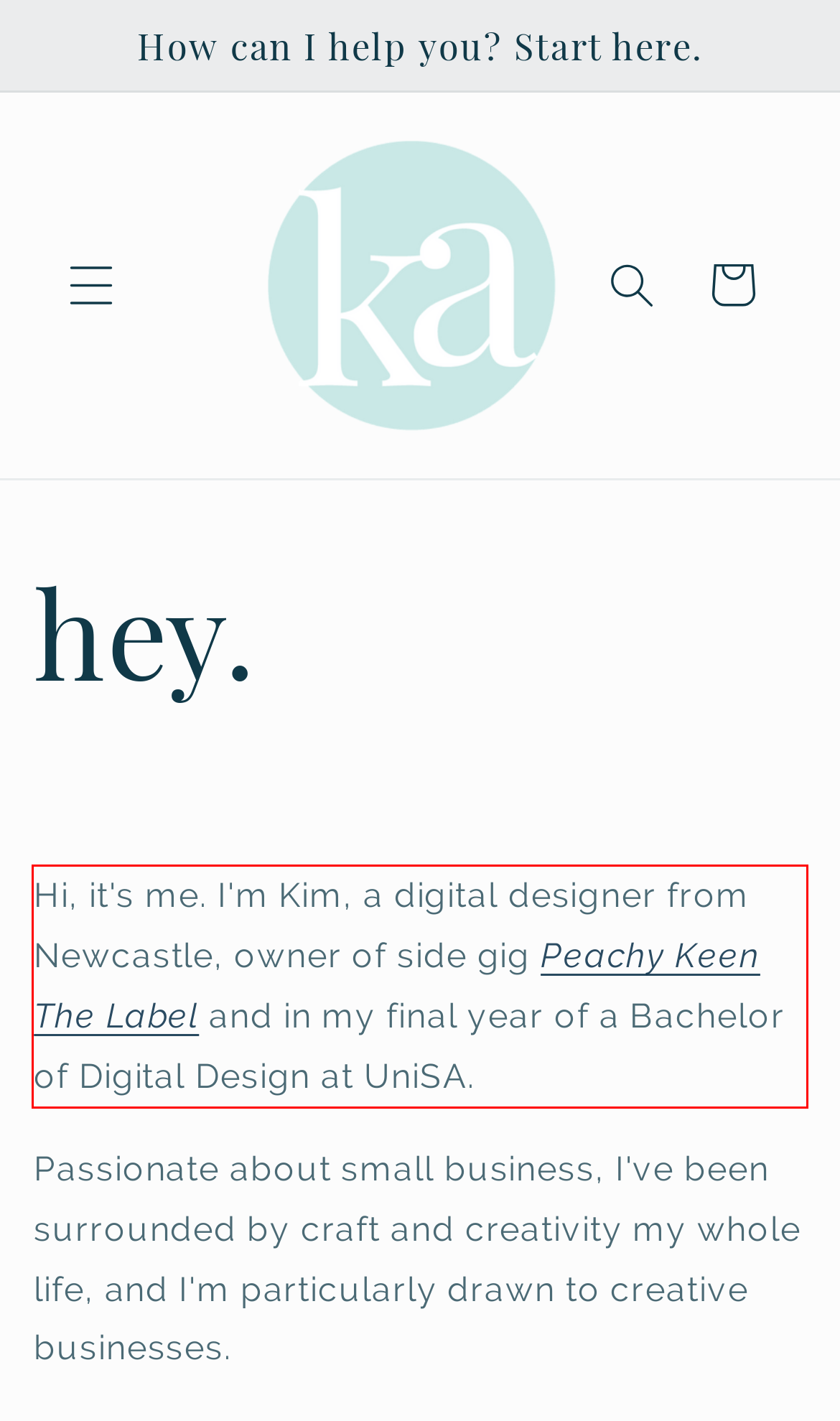With the provided screenshot of a webpage, locate the red bounding box and perform OCR to extract the text content inside it.

Hi, it's me. I'm Kim, a digital designer from Newcastle, owner of side gig Peachy Keen The Label and in my final year of a Bachelor of Digital Design at UniSA.